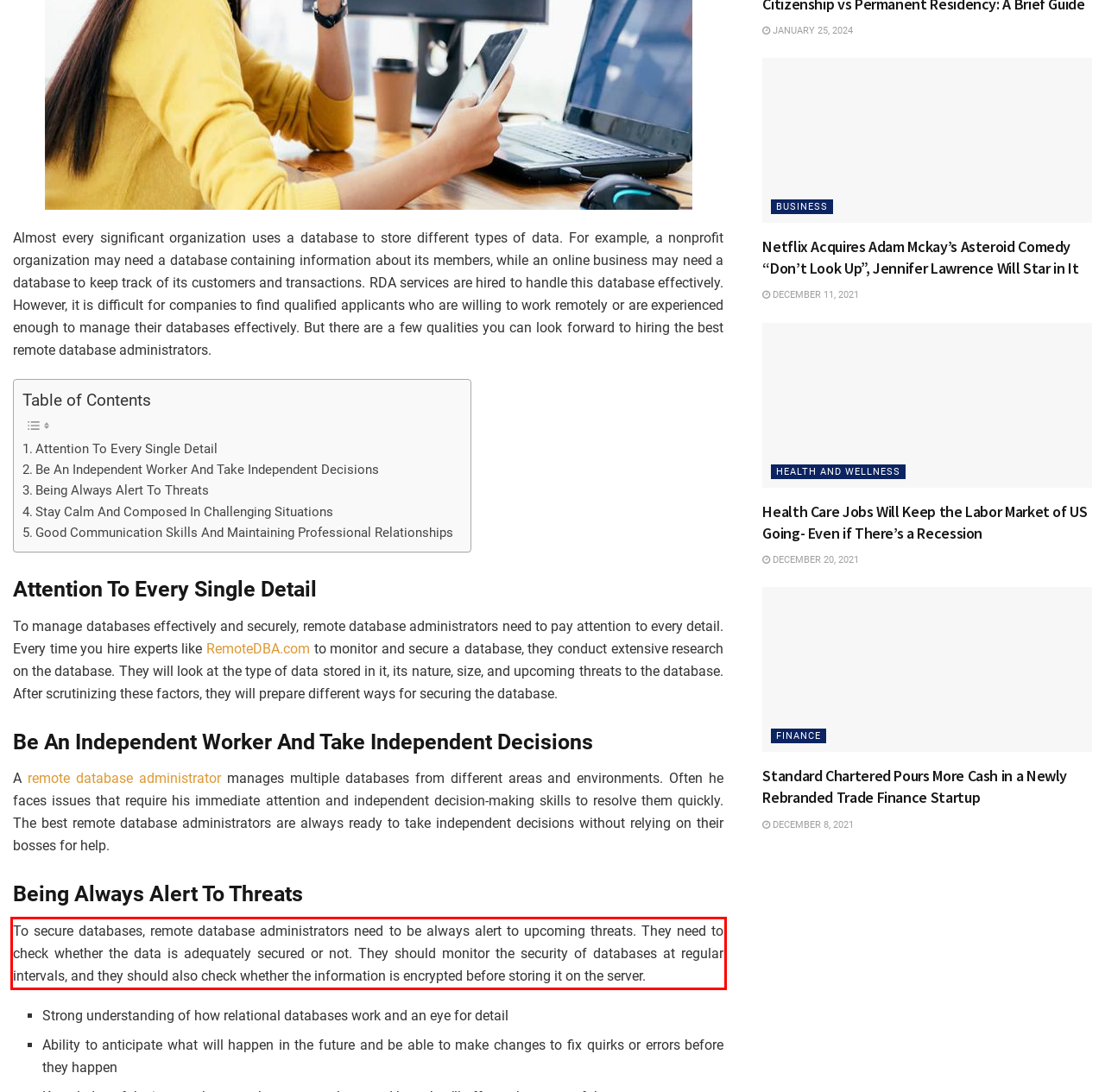You are given a screenshot with a red rectangle. Identify and extract the text within this red bounding box using OCR.

To secure databases, remote database administrators need to be always alert to upcoming threats. They need to check whether the data is adequately secured or not. They should monitor the security of databases at regular intervals, and they should also check whether the information is encrypted before storing it on the server.